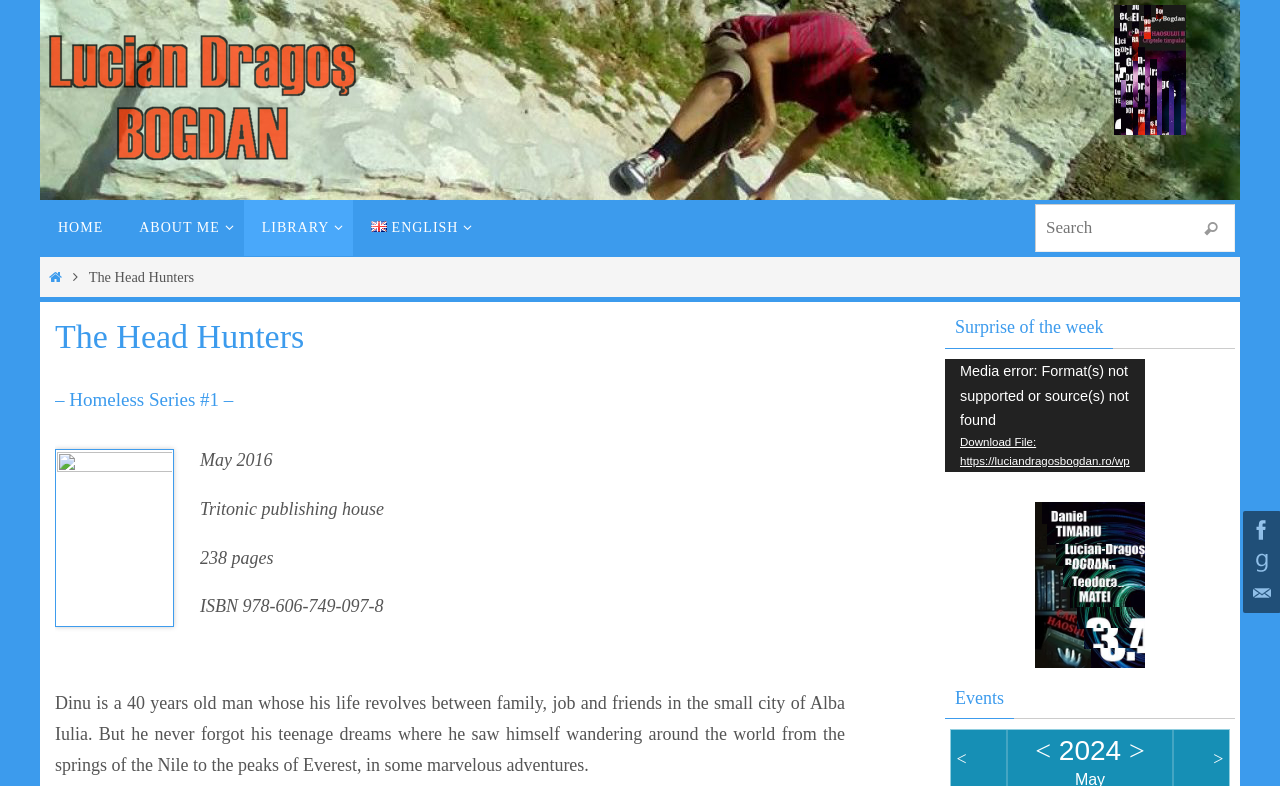Create an elaborate caption that covers all aspects of the webpage.

This webpage is about Lucian Dragoș BOGDAN, an author, and his book "The Head Hunters". At the top right corner, there are three social media links: Facebook, GoodReads, and Mail, each accompanied by an image. Below these links, there is a large image of the author.

On the left side of the page, there is a navigation menu with links to "HOME", "ABOUT ME", "LIBRARY", and "ENGLISH", each with a dropdown menu. Below the navigation menu, there is a search bar with a search button.

The main content of the page is divided into two sections. The top section has a heading "The Head Hunters" followed by a subheading "– Homeless Series #1 –". Below the headings, there is an image, and then some text describing the book, including the publication date, publisher, number of pages, and ISBN. There is also a brief summary of the book's plot.

The bottom section of the page has a heading "Surprise of the week" and features a video player with a video that can be played, paused, and controlled. The video player also has a timer, a time slider, and buttons for mute and fullscreen. Below the video player, there is an image with the year "2018" written on it.

Finally, at the bottom of the page, there is a section with a heading "Events" and a calendar navigation system with links to previous and next events, as well as a text displaying the current year.